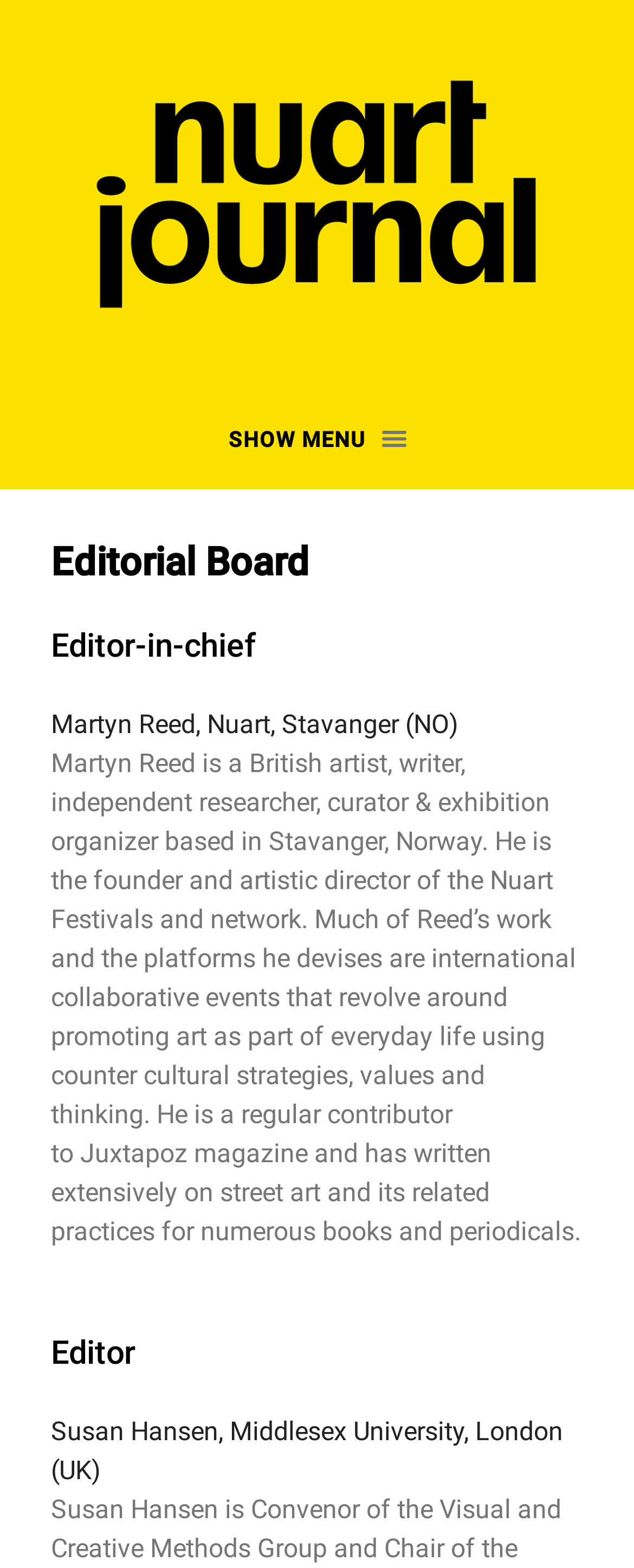Explain the contents of the webpage comprehensively.

The webpage is about the Editorial Board of Nuart Journal. At the top, there is a link to Nuart Journal accompanied by an image, taking up most of the width of the page. Below this, there is a "SHOW MENU" button. 

The main content of the page is divided into three sections, each with a heading. The first section is titled "Editorial Board" and is located at the top left of the main content area. The second section is titled "Editor-in-chief" and is positioned below the "Editorial Board" section. This section contains information about Martyn Reed, including his title, affiliation, and a brief biography. 

The third section is titled "Editor" and is located below the "Editor-in-chief" section. This section contains information about Susan Hansen, including her title, affiliation, and a brief description. The text in each section is arranged in a single column, with the headings standing out as the largest text on the page.